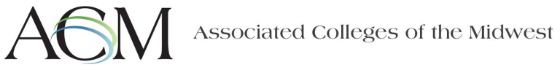Please provide a one-word or short phrase answer to the question:
What is the role of the network?

Supporting higher education